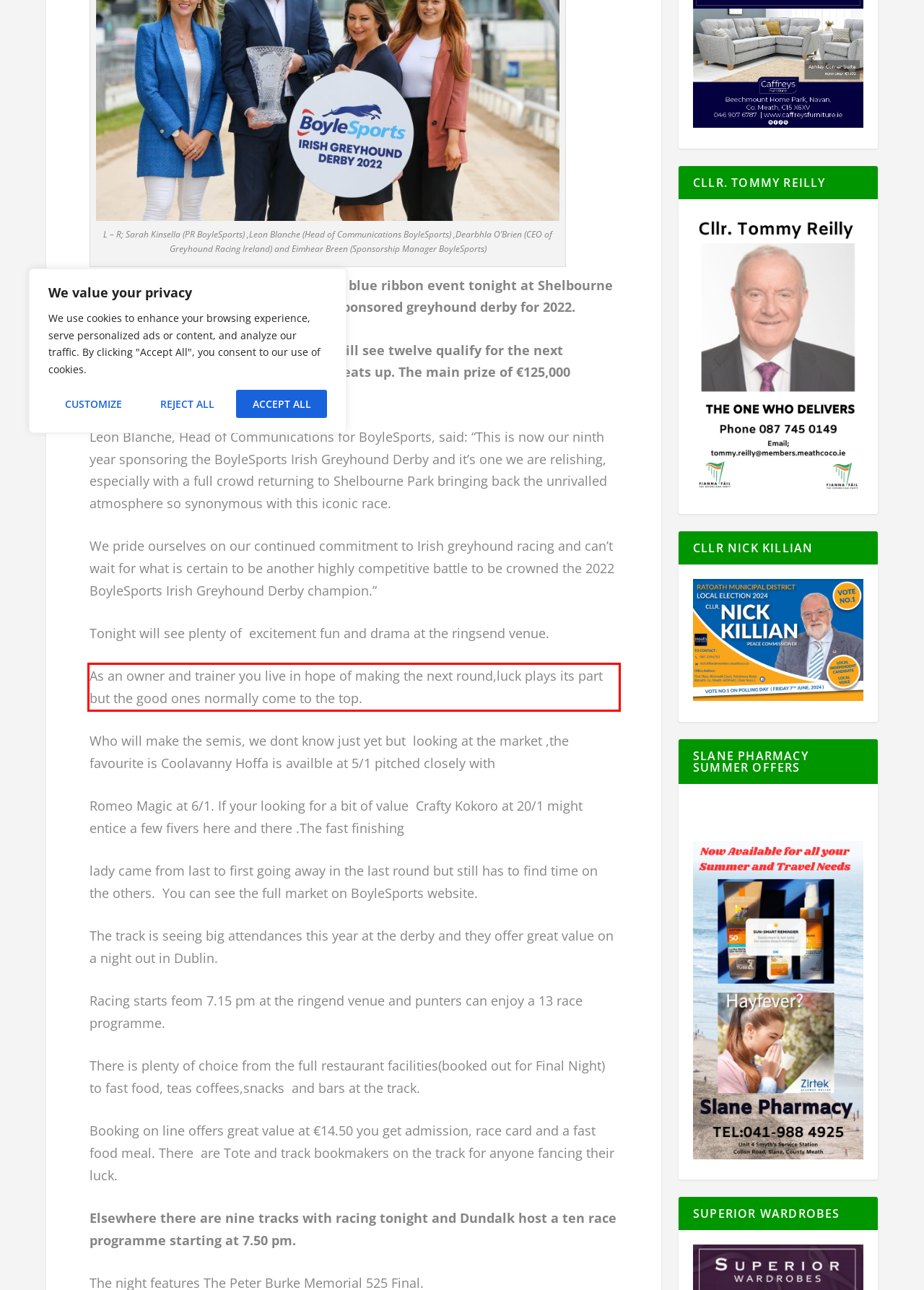Given a screenshot of a webpage with a red bounding box, please identify and retrieve the text inside the red rectangle.

As an owner and trainer you live in hope of making the next round,luck plays its part but the good ones normally come to the top.